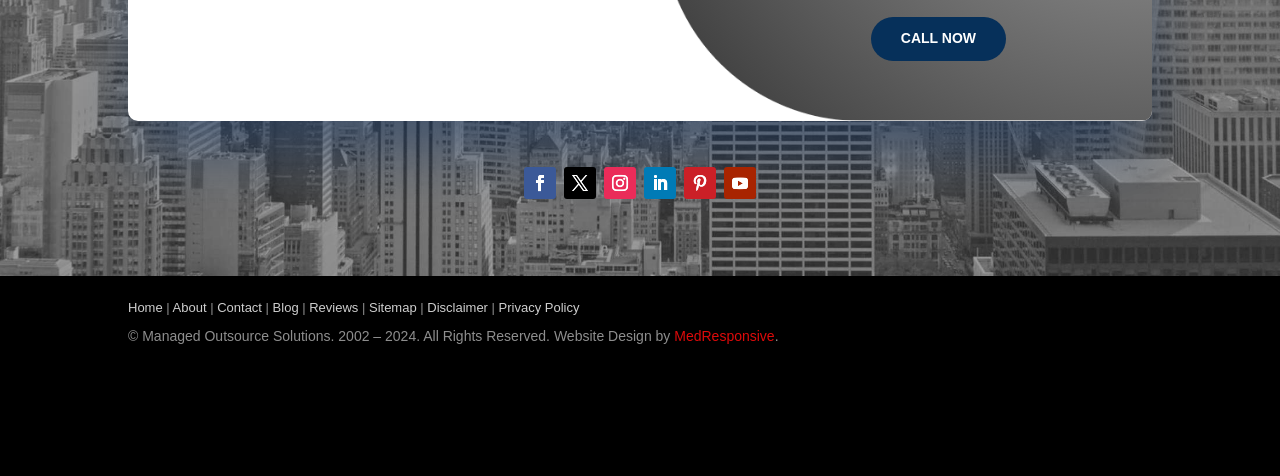What is the last menu item?
Using the information from the image, give a concise answer in one word or a short phrase.

Sitemap